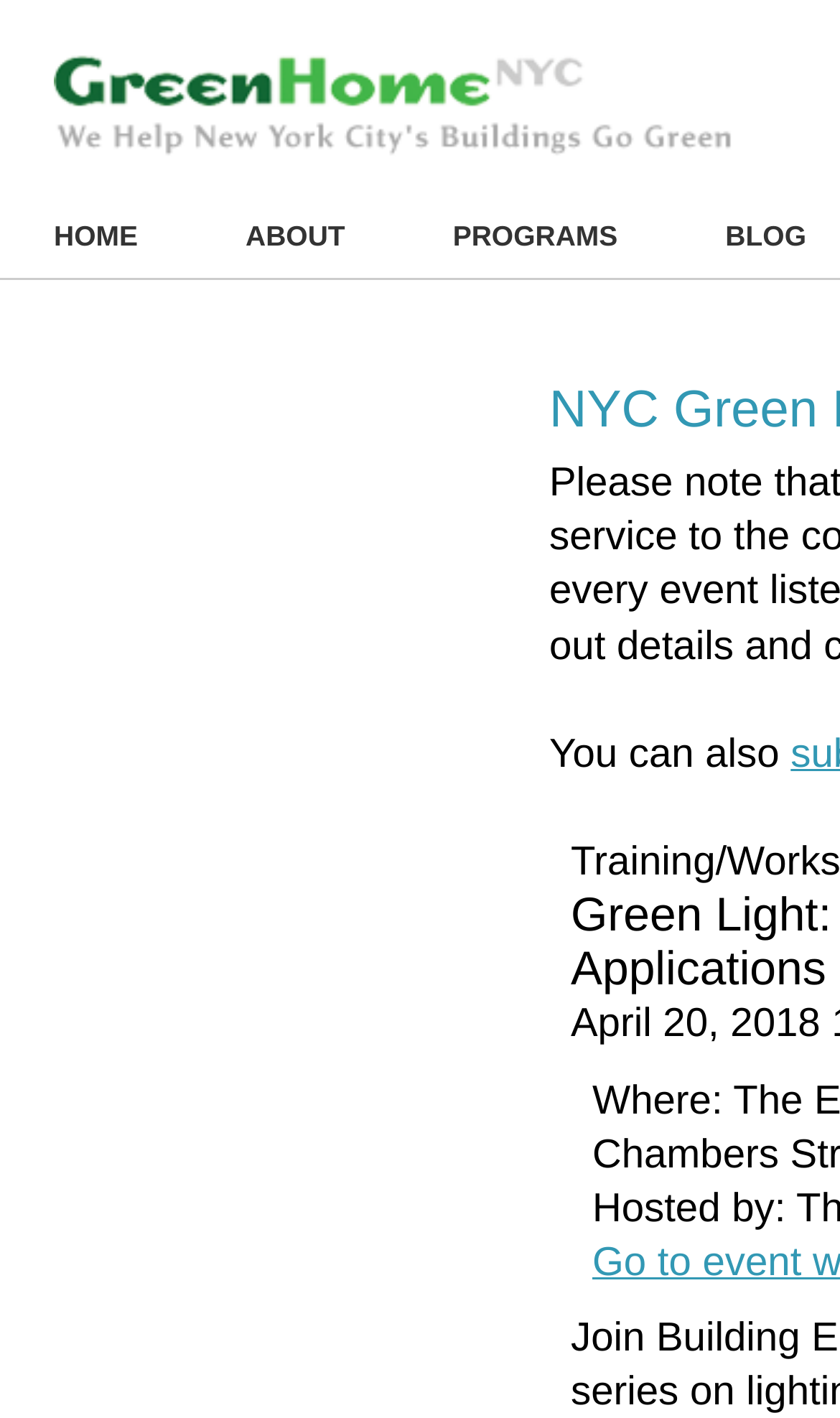Identify the bounding box of the UI element described as follows: "parent_node: HOME". Provide the coordinates as four float numbers in the range of 0 to 1 [left, top, right, bottom].

[0.064, 0.091, 0.877, 0.117]